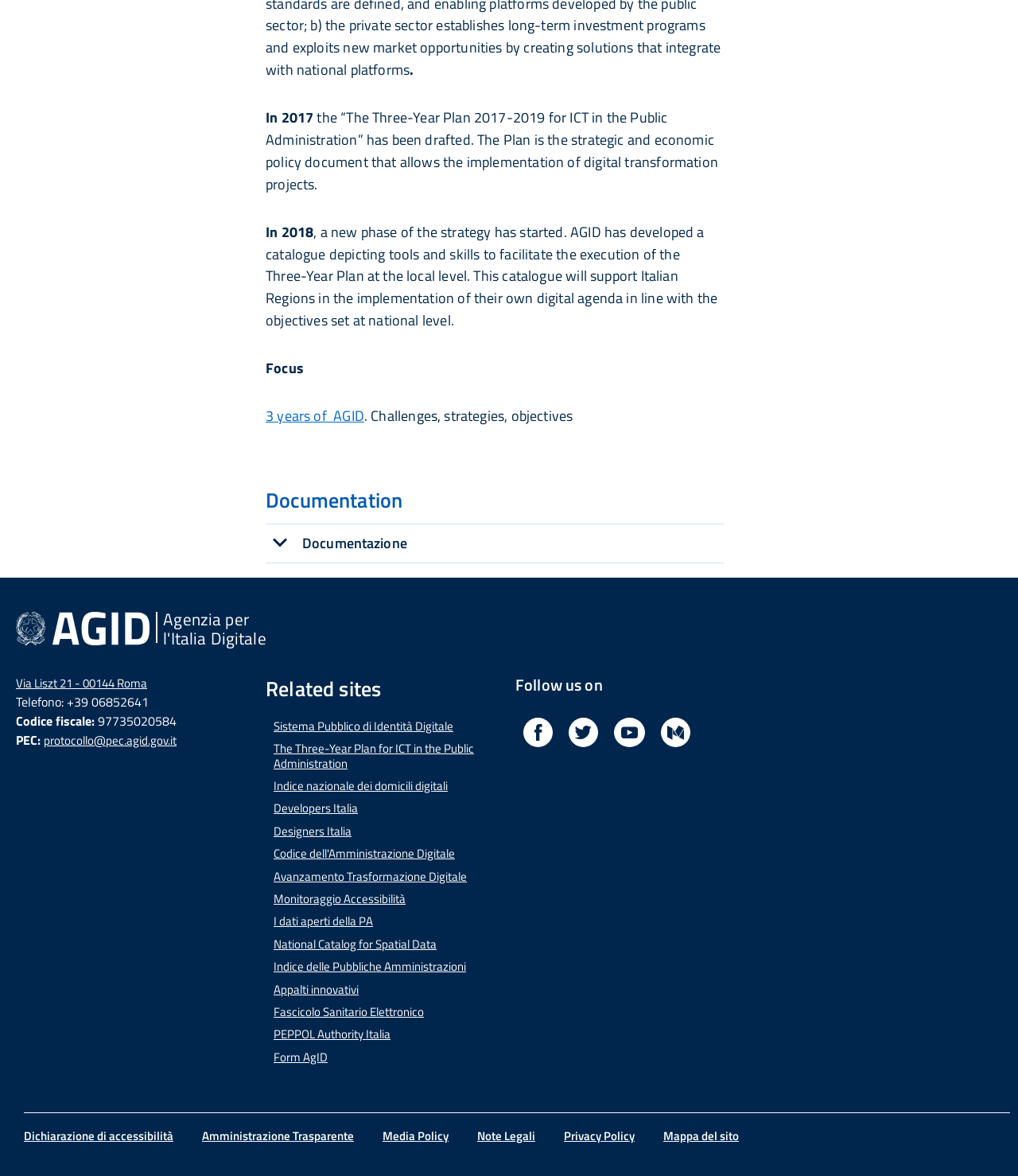What is the year the Three-Year Plan was drafted?
Refer to the image and provide a one-word or short phrase answer.

2017